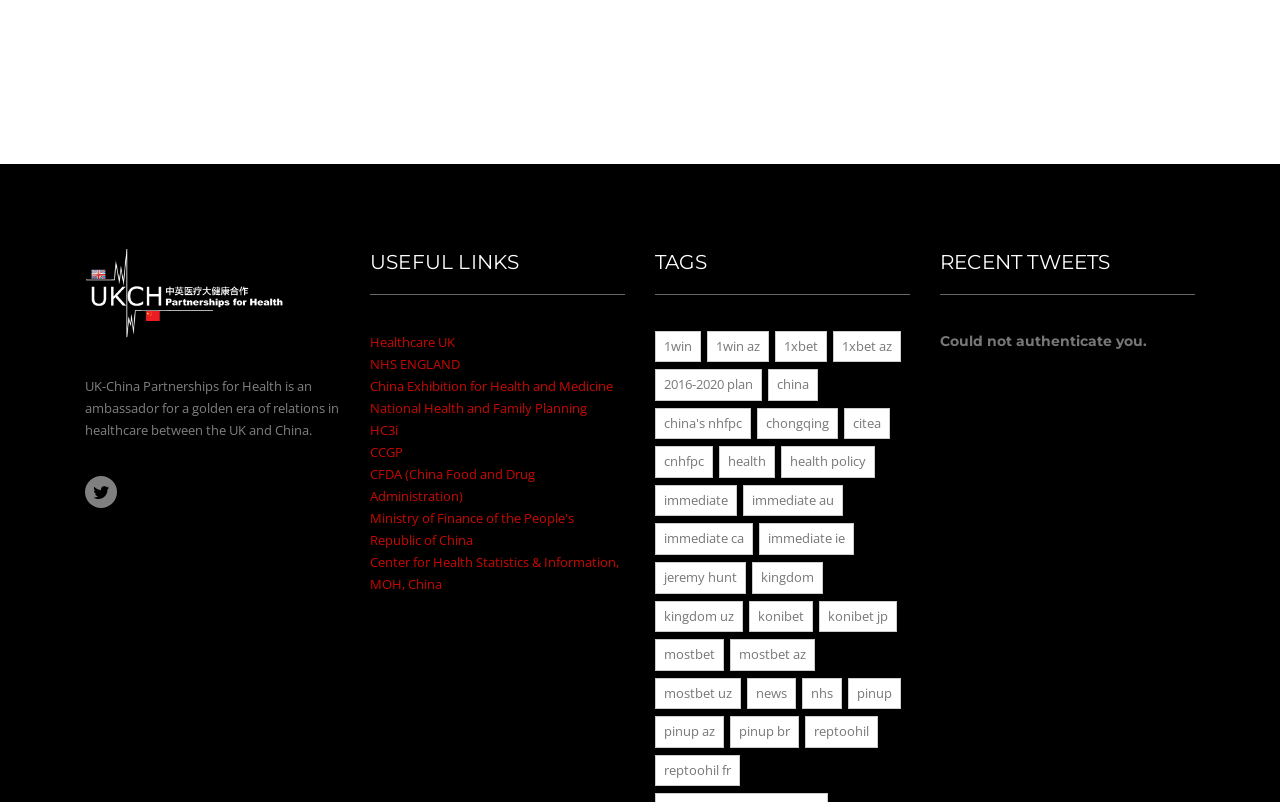How many useful links are provided?
Look at the screenshot and provide an in-depth answer.

The useful links are listed under the heading 'USEFUL LINKS' and there are 9 links provided, including 'Healthcare UK', 'NHS ENGLAND', and so on.